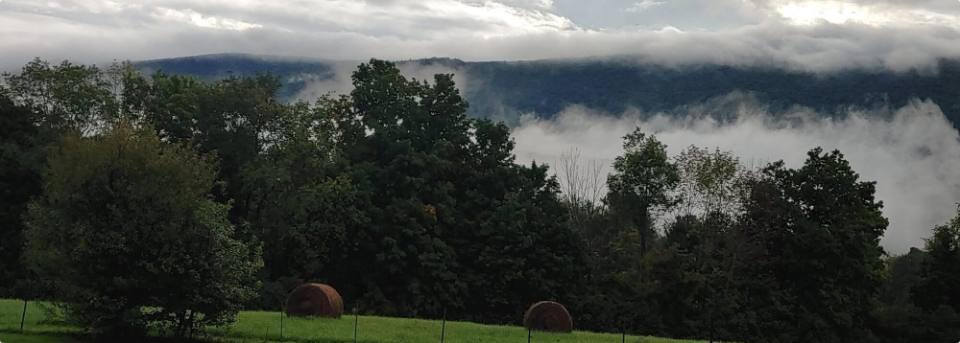What is beyond the field in the image?
Please answer using one word or phrase, based on the screenshot.

A misty mountain range